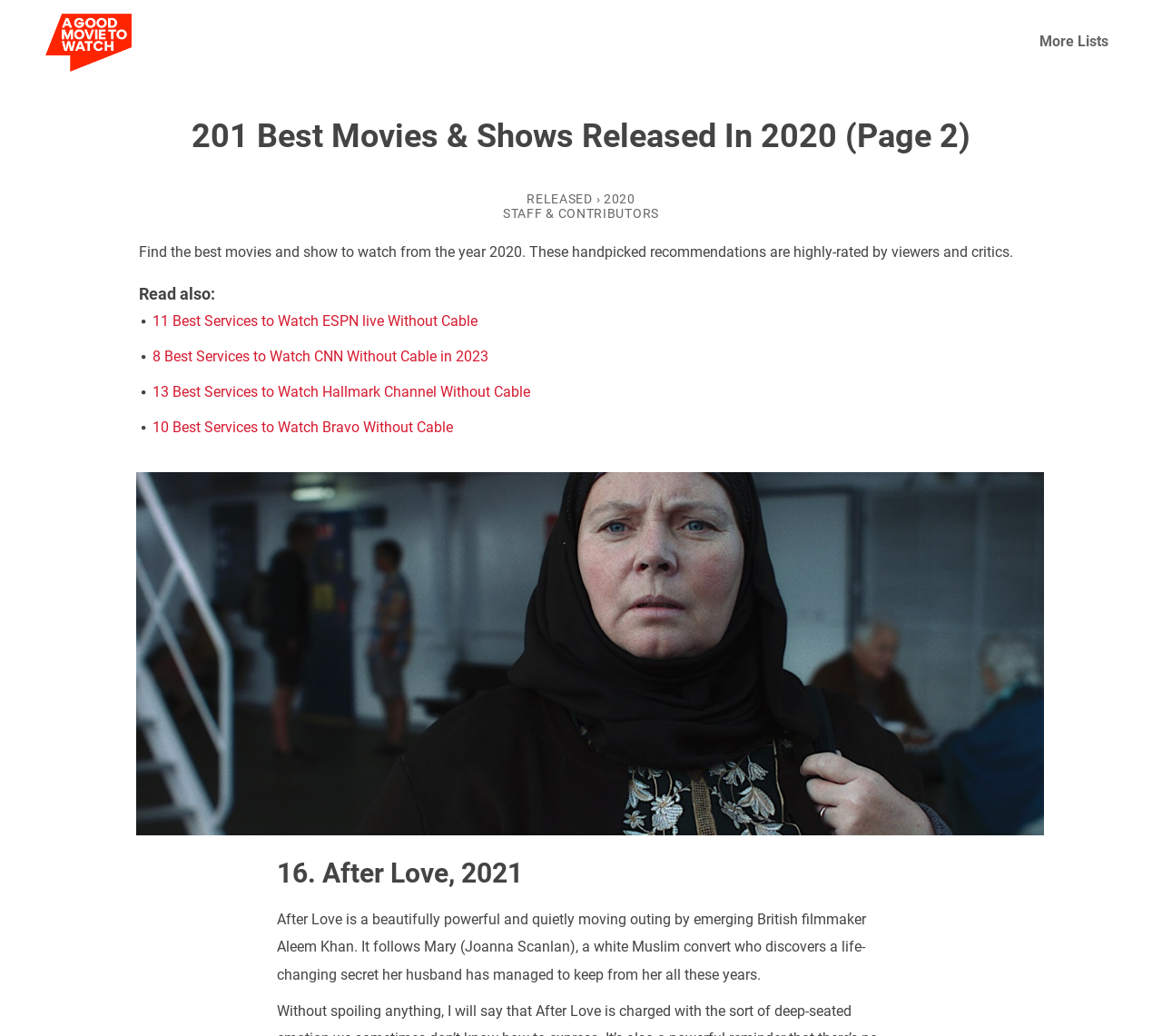Please provide a brief answer to the question using only one word or phrase: 
Is the website 'agoodmovietowatch' the only source of movie recommendations?

No